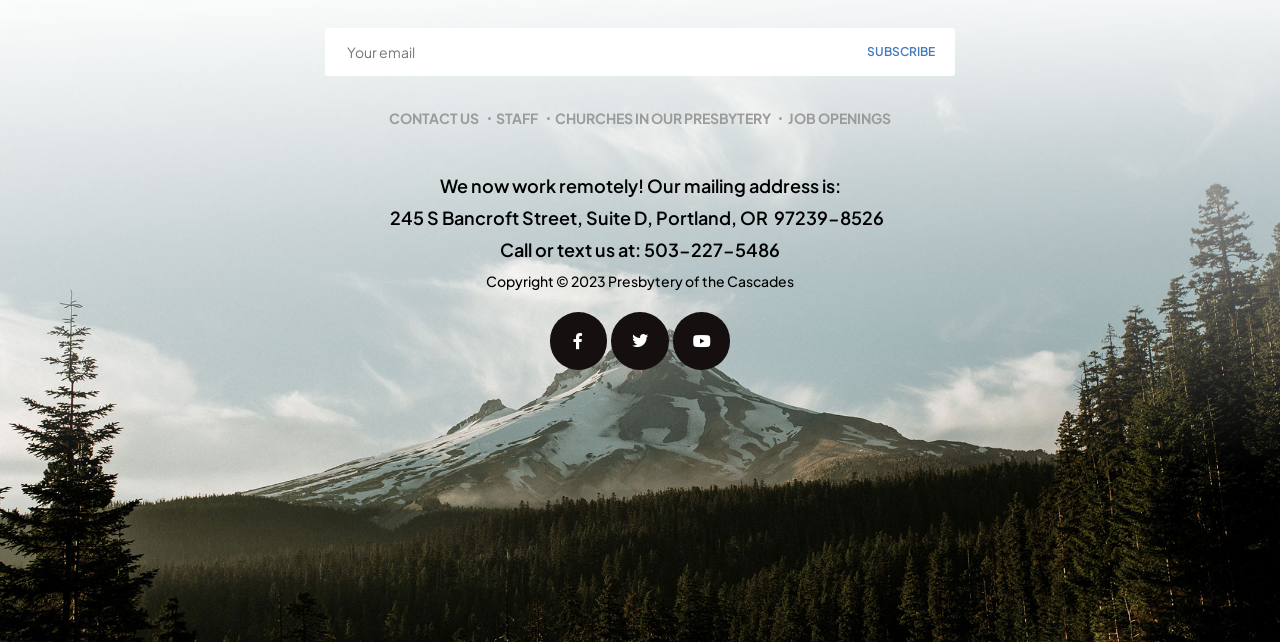Find the bounding box coordinates of the element you need to click on to perform this action: 'Call or text us'. The coordinates should be represented by four float values between 0 and 1, in the format [left, top, right, bottom].

[0.391, 0.37, 0.609, 0.406]